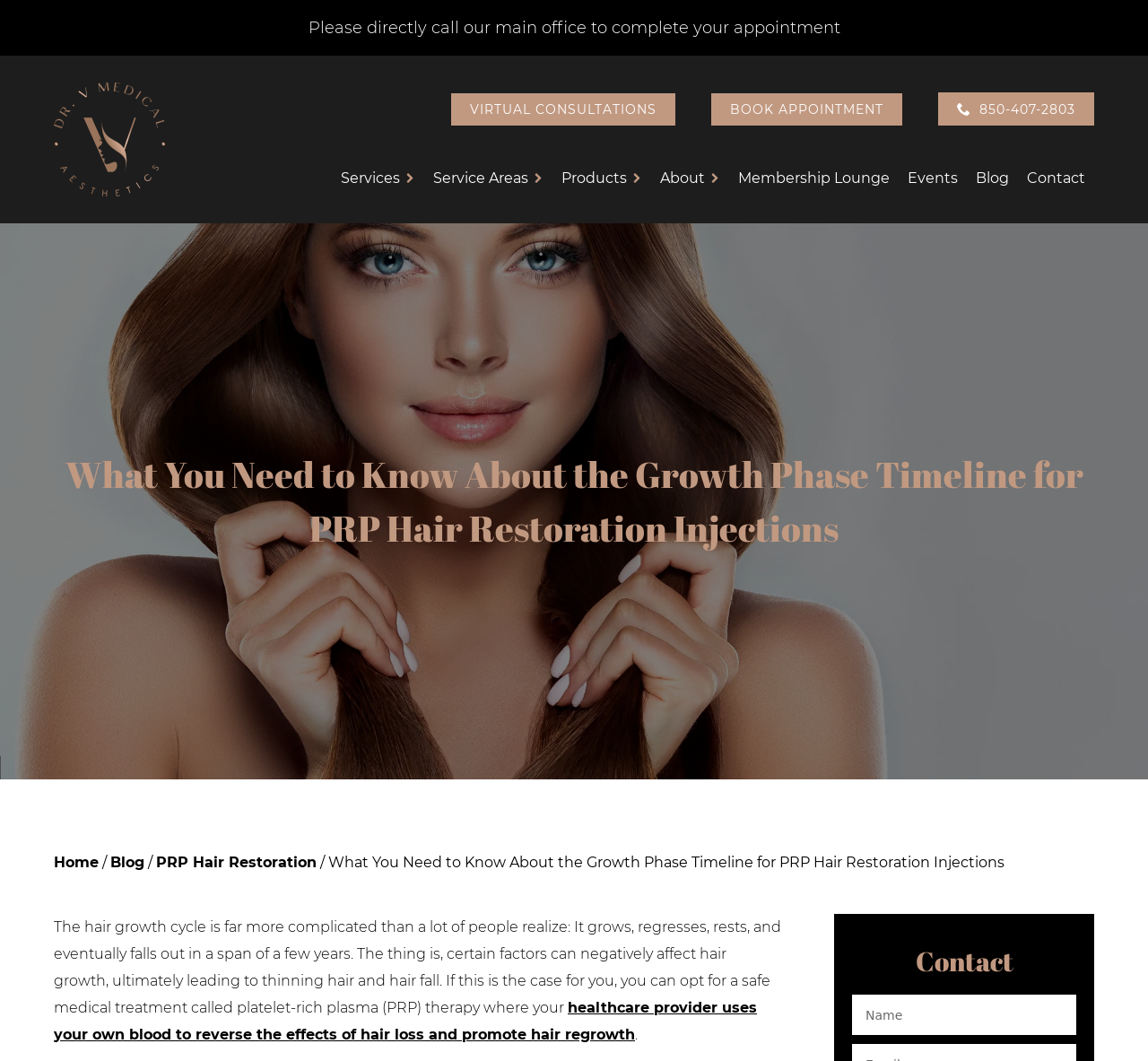Find the coordinates for the bounding box of the element with this description: "Pre & Post Care Instructions".

[0.625, 0.312, 0.812, 0.358]